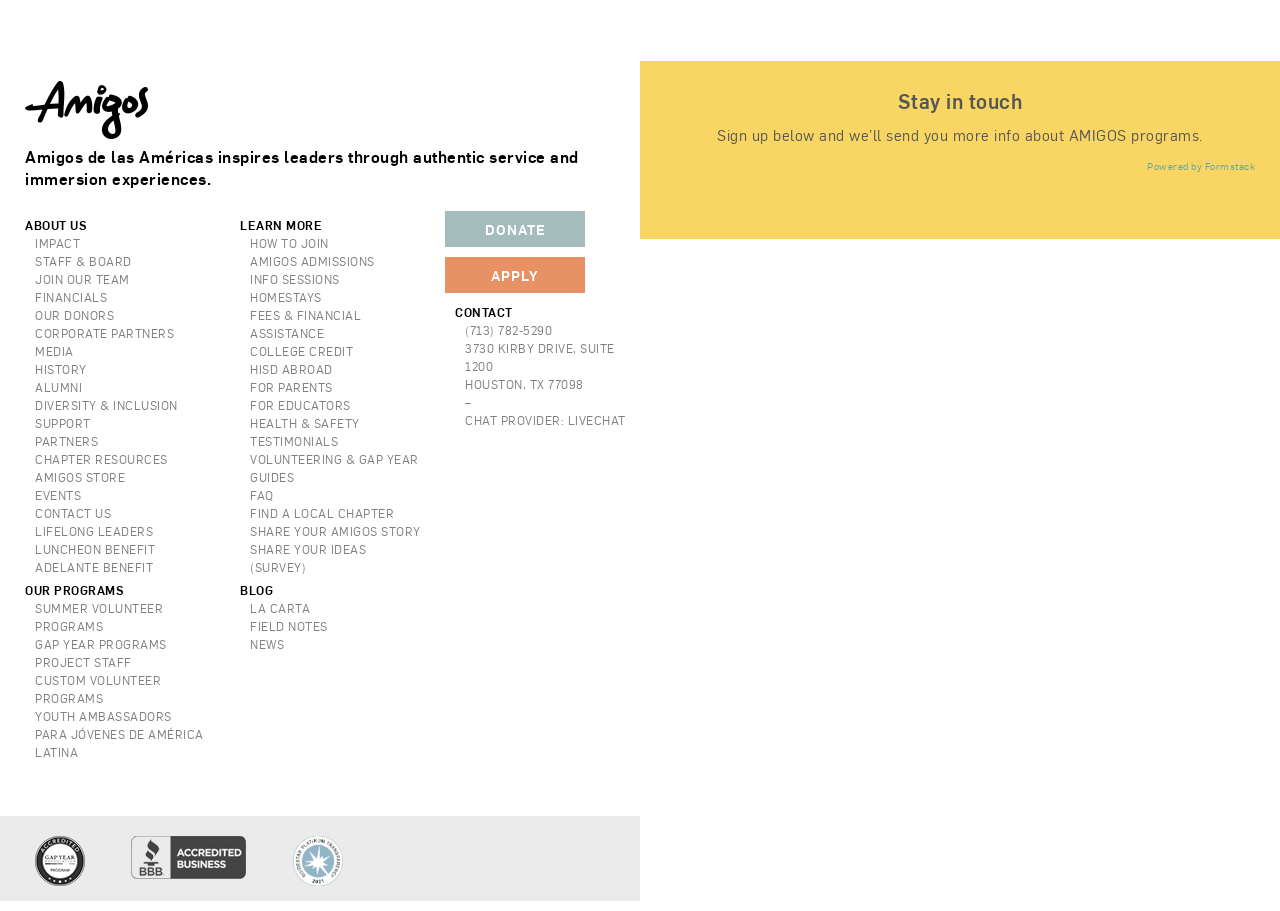Identify the bounding box coordinates of the area that should be clicked in order to complete the given instruction: "Apply to Amigos programs". The bounding box coordinates should be four float numbers between 0 and 1, i.e., [left, top, right, bottom].

[0.348, 0.282, 0.457, 0.322]